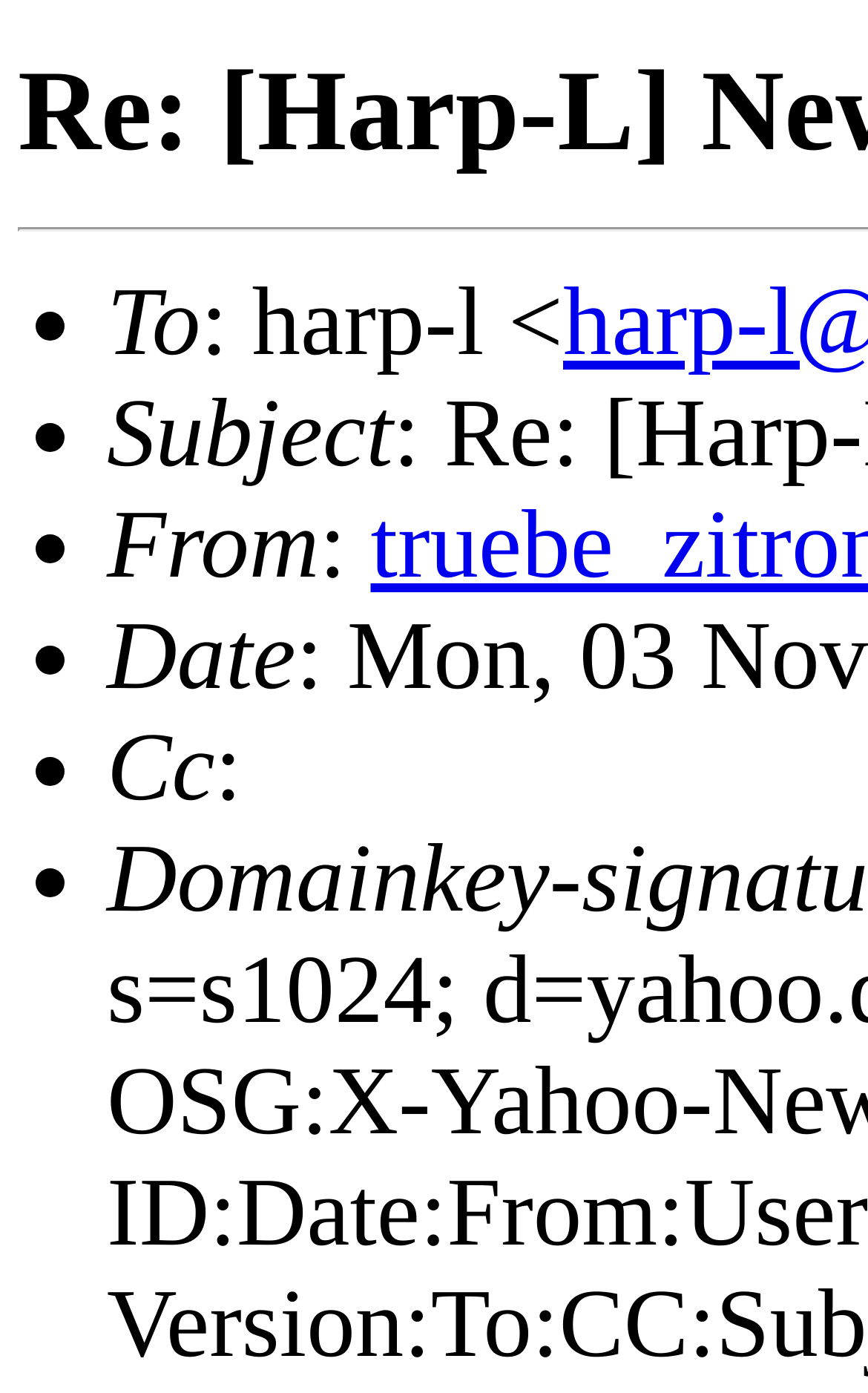Identify the headline of the webpage and generate its text content.

Re: [Harp-L] New Hohner star theory